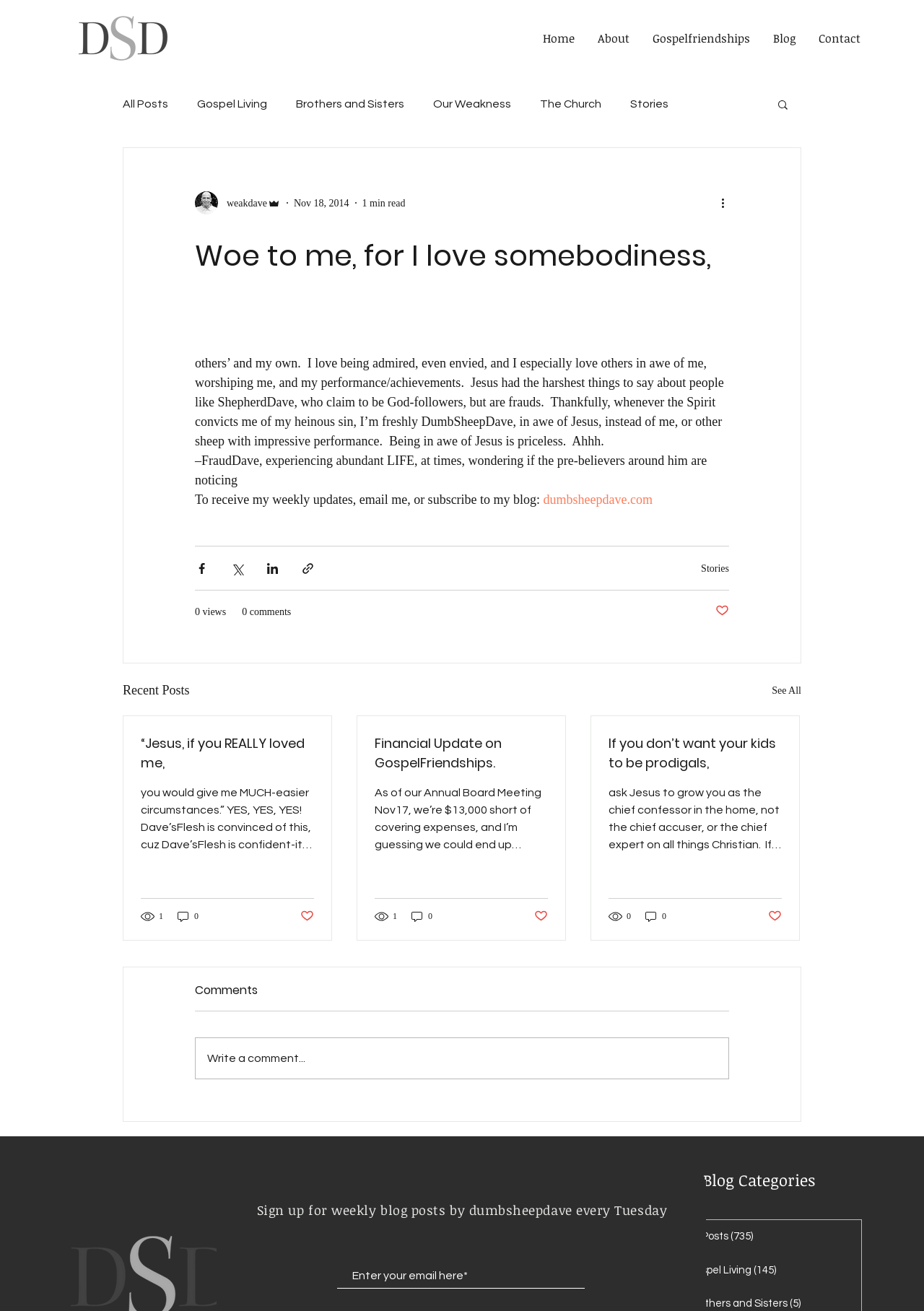Your task is to find and give the main heading text of the webpage.

Woe to me, for I love somebodiness,